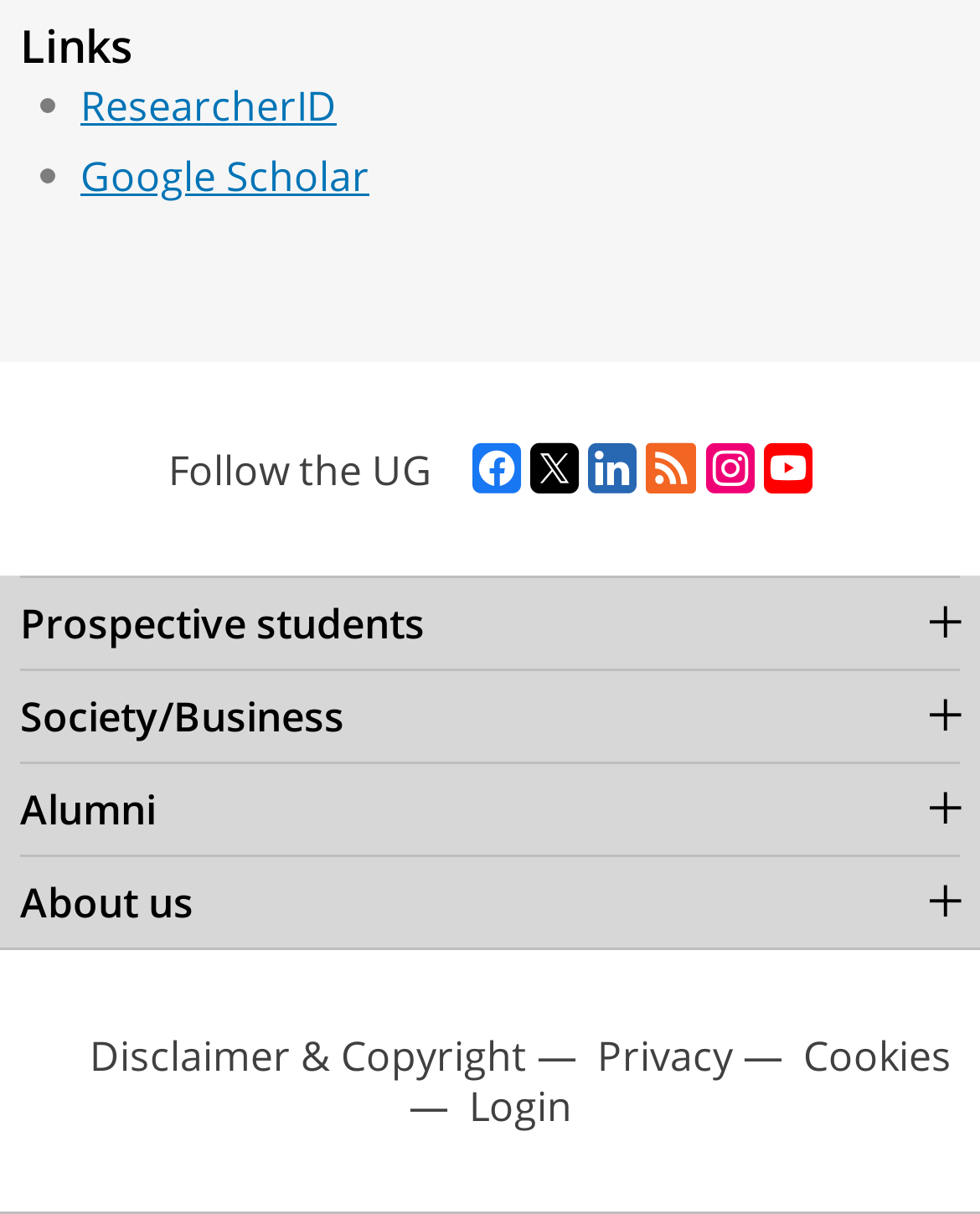Identify the bounding box coordinates of the area you need to click to perform the following instruction: "Learn about off-grid solar power systems".

None